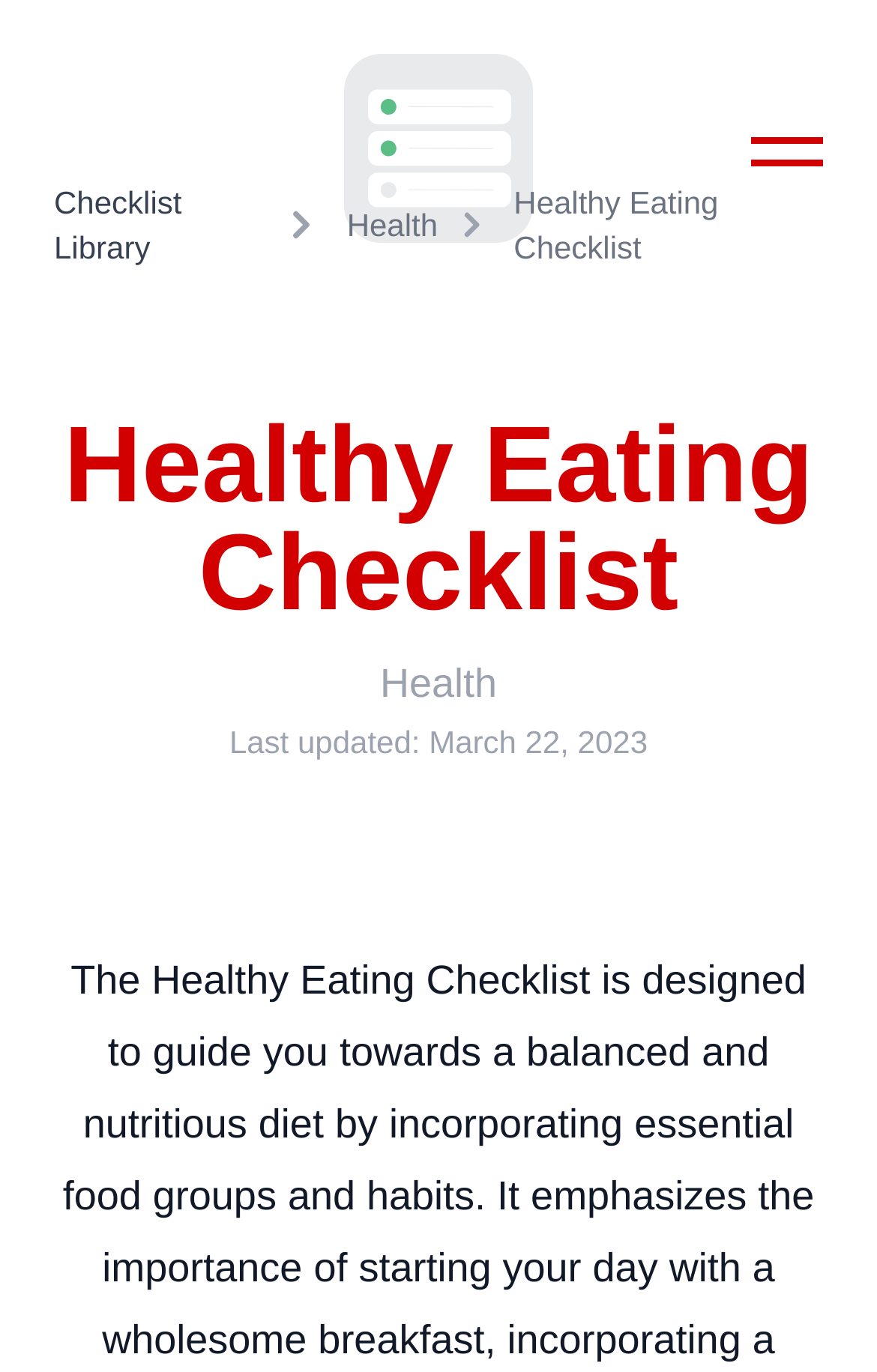What is the category of the checklist?
Please look at the screenshot and answer in one word or a short phrase.

Health